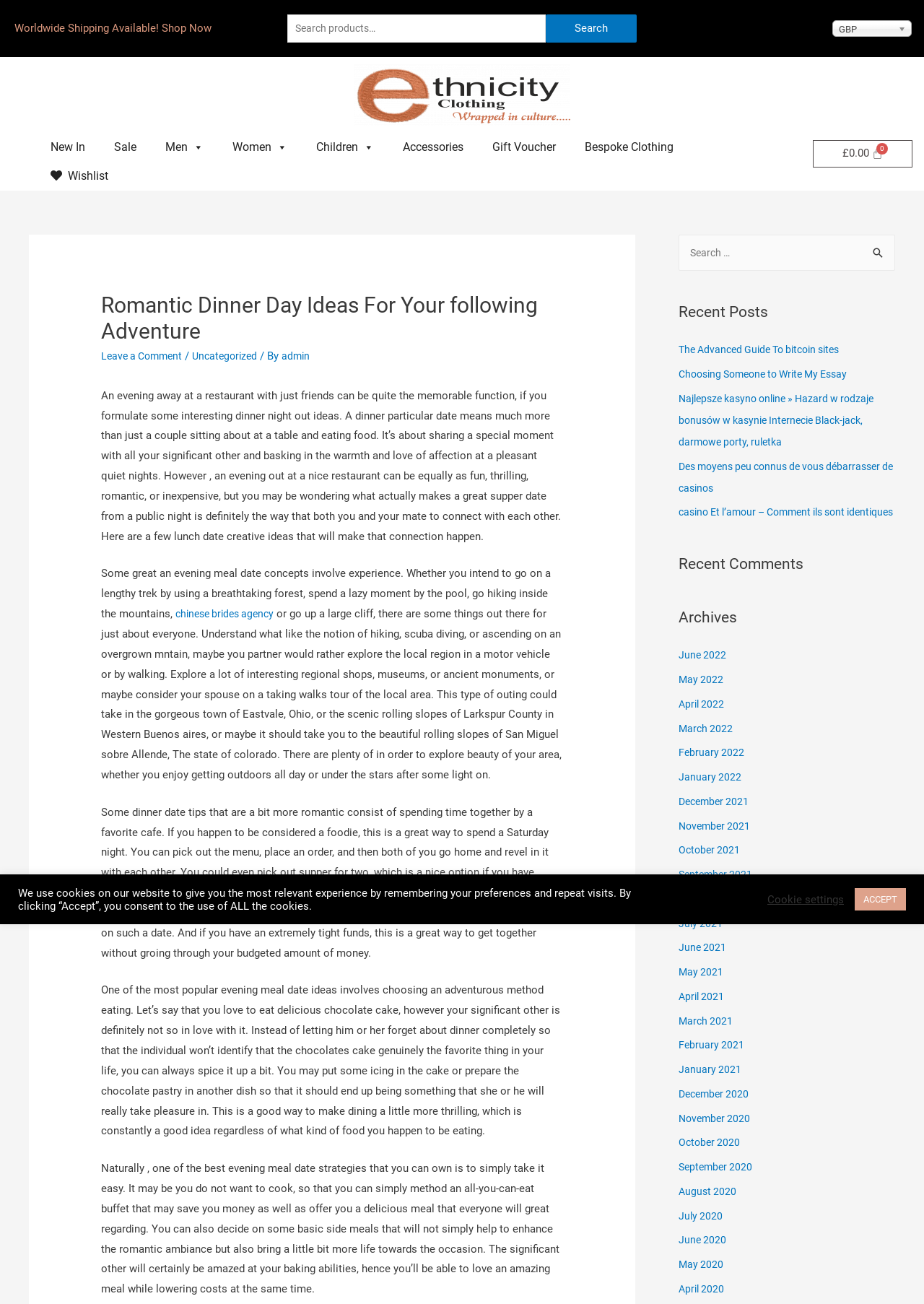Locate the bounding box coordinates of the element I should click to achieve the following instruction: "Go to June 2022 archives".

[0.734, 0.517, 0.788, 0.527]